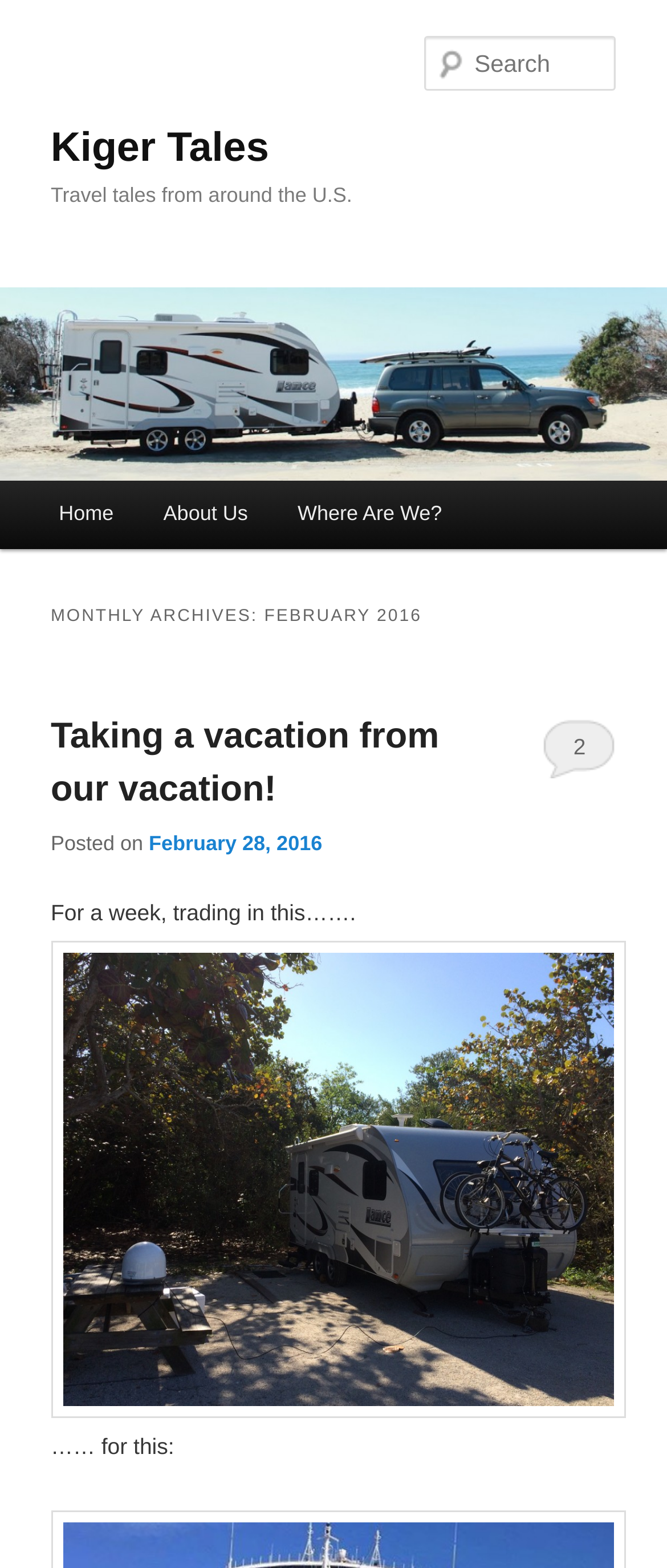Provide an in-depth caption for the contents of the webpage.

The webpage is titled "February | 2016 | Kiger Tales" and appears to be a blog or travel journal. At the top, there is a heading "Kiger Tales" with a link to the same name, followed by a subtitle "Travel tales from around the U.S." 

Below the title, there is a large image that spans the entire width of the page, with a link to "Kiger Tales" overlaid on top of it. To the right of the image, there is a search box labeled "Search". 

The main menu is located below the image, with links to "Home", "About Us", and "Where Are We?". 

The main content of the page is divided into sections, with a heading "MONTHLY ARCHIVES: FEBRUARY 2016" at the top. Below this, there is a section with a heading "Taking a vacation from our vacation!", which includes a link to the same title, a posting date "February 28, 2016", and a comment count "2". 

The section also includes a block of text "For a week, trading in this……." followed by a link to an image, and then another block of text "…… for this:". The image is displayed below the text, taking up most of the width of the page.